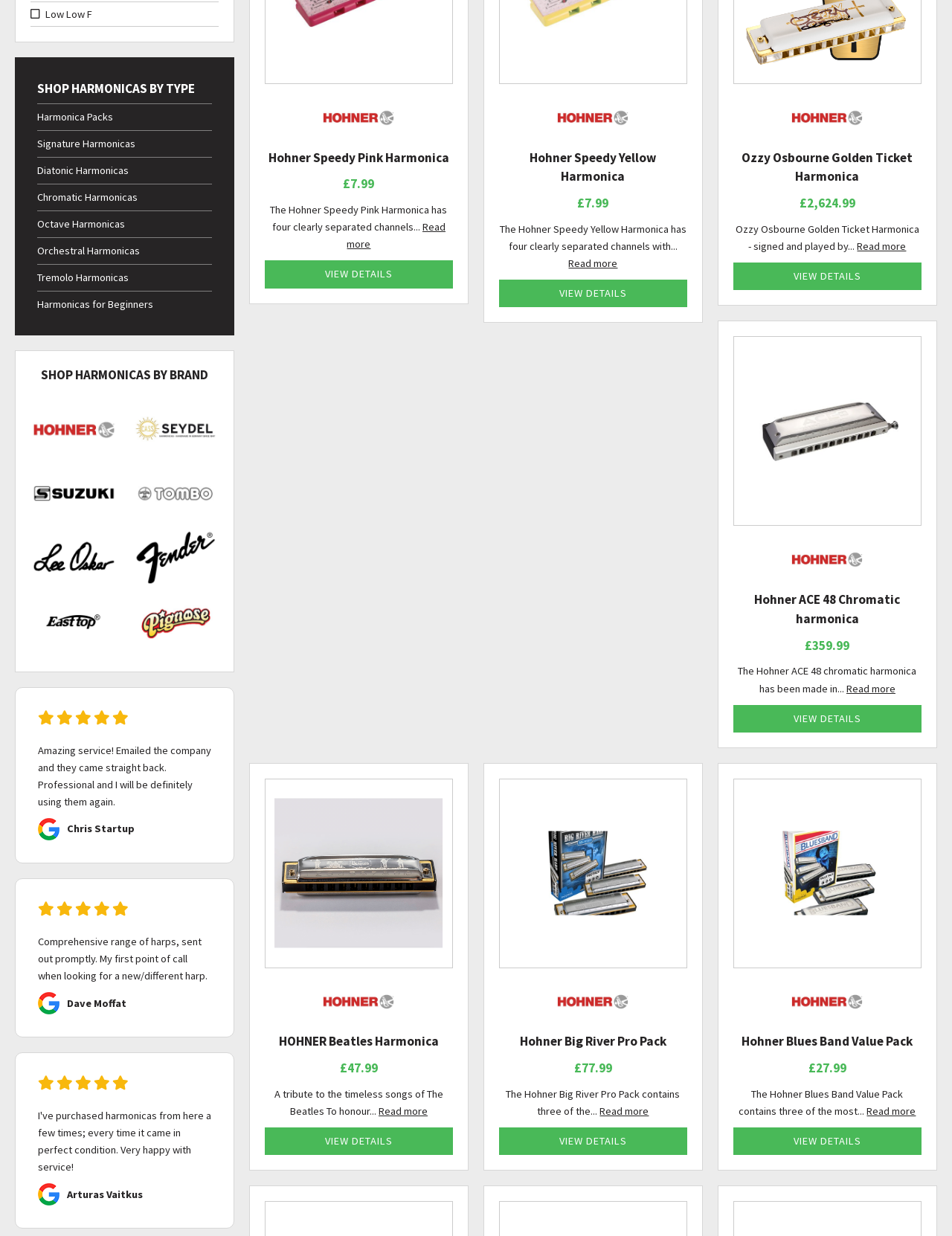Reply to the question with a brief word or phrase: What is the price of the Hohner Speedy Pink Harmonica?

£7.99